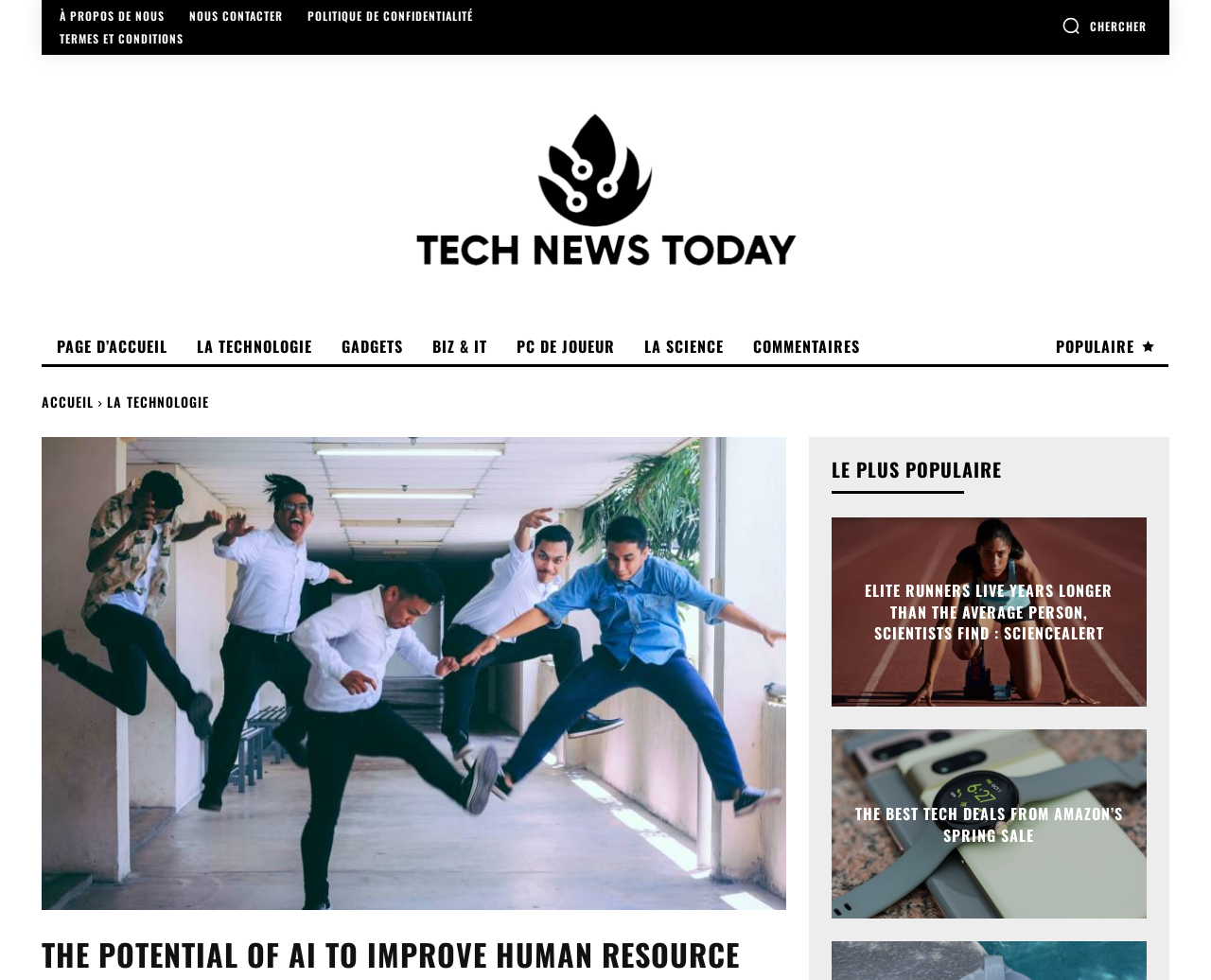Answer in one word or a short phrase: 
How many main categories are there?

6